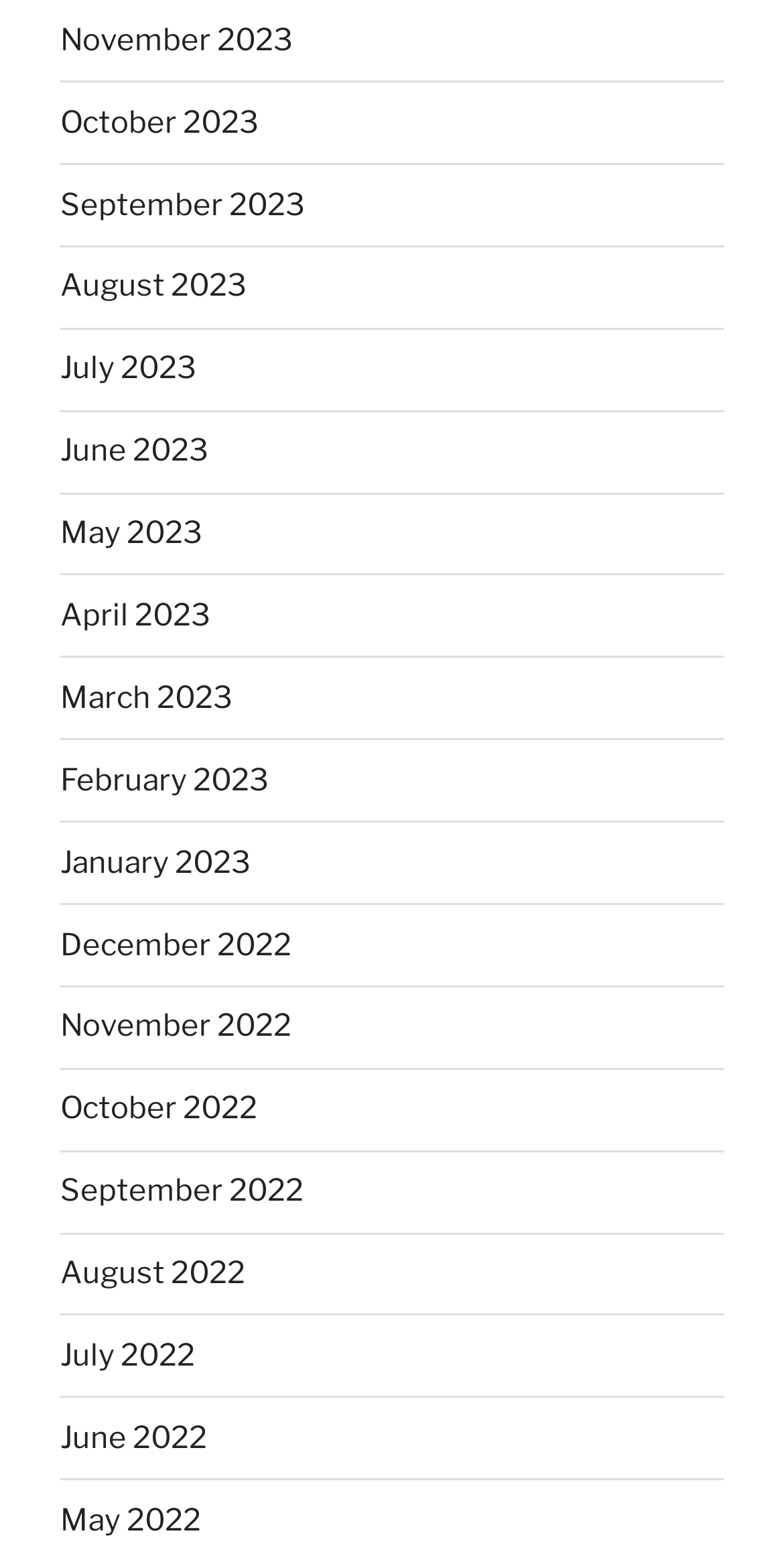Show the bounding box coordinates of the element that should be clicked to complete the task: "view November 2023".

[0.077, 0.014, 0.374, 0.037]